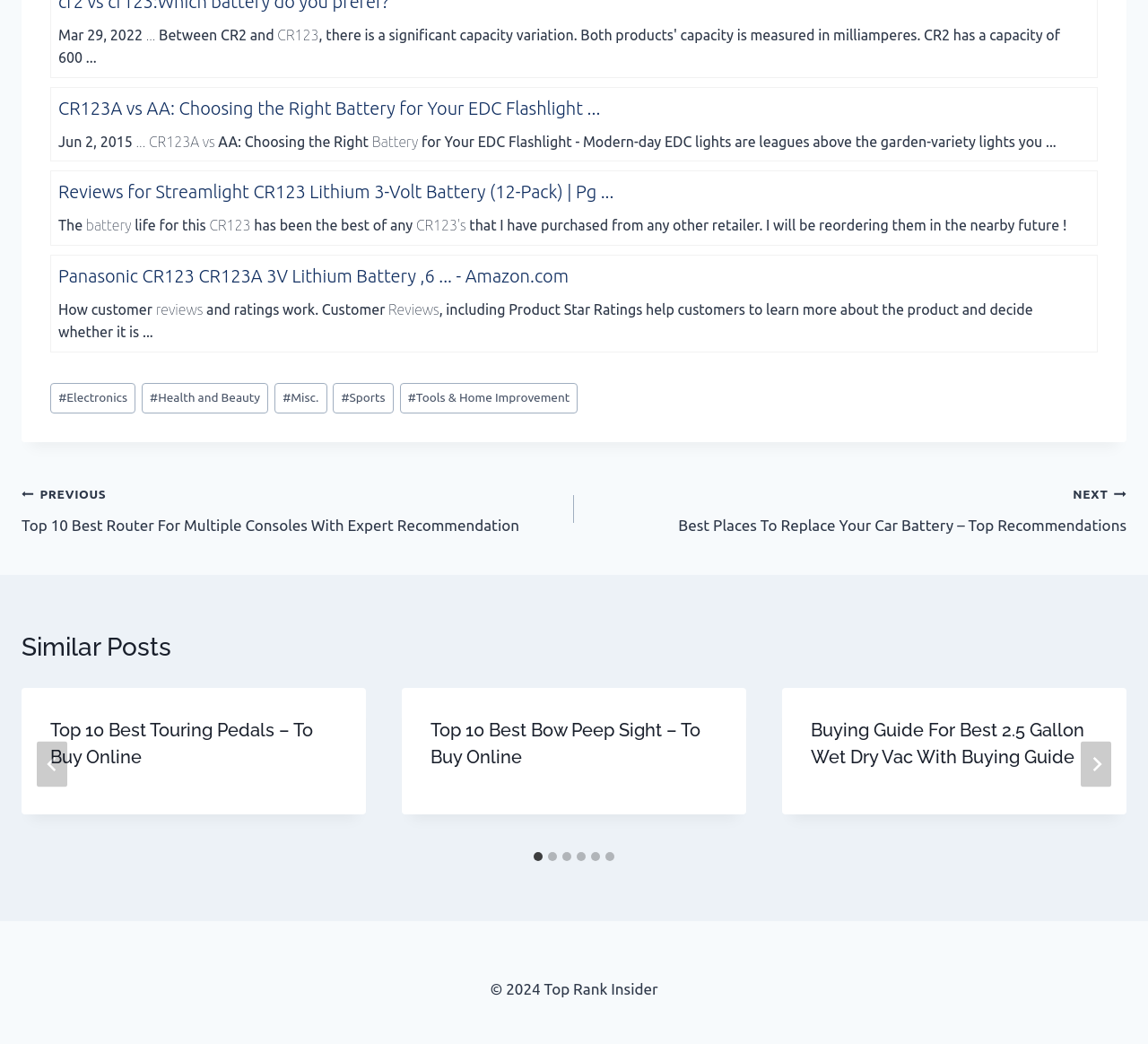Pinpoint the bounding box coordinates of the clickable element needed to complete the instruction: "Read the 'Top 10 Best Touring Pedals – To Buy Online' article". The coordinates should be provided as four float numbers between 0 and 1: [left, top, right, bottom].

[0.019, 0.659, 0.319, 0.78]